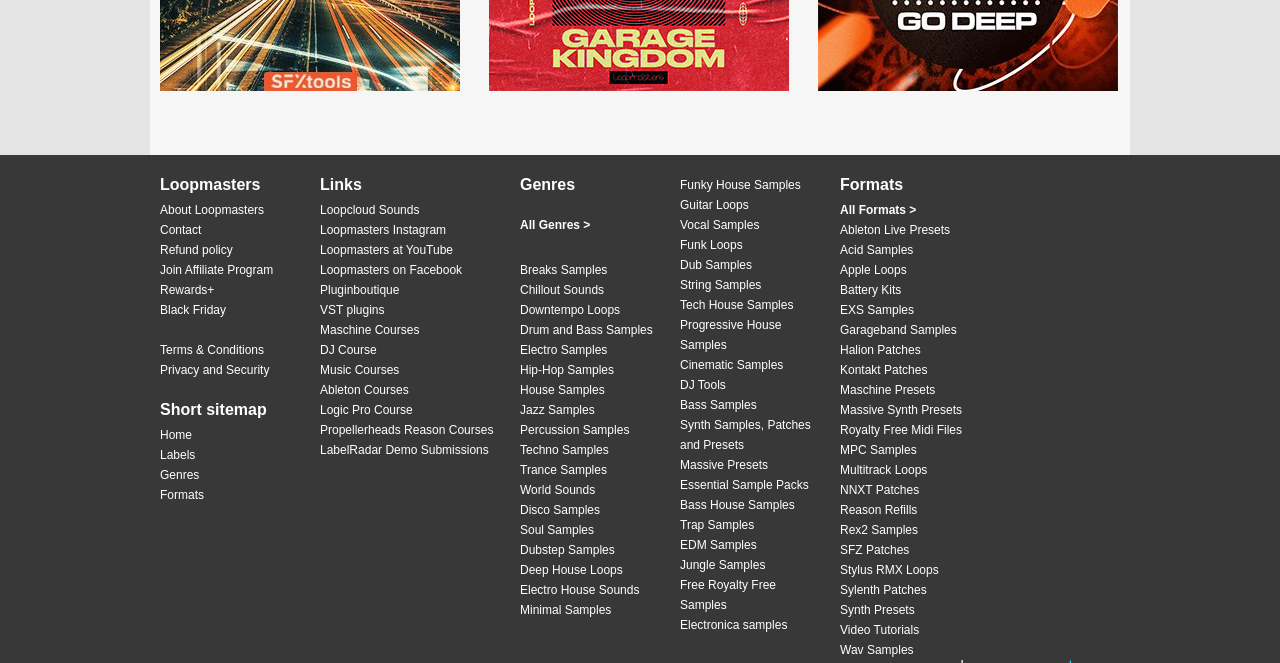Please determine the bounding box coordinates of the element's region to click in order to carry out the following instruction: "Learn about Refund policy". The coordinates should be four float numbers between 0 and 1, i.e., [left, top, right, bottom].

[0.125, 0.362, 0.234, 0.393]